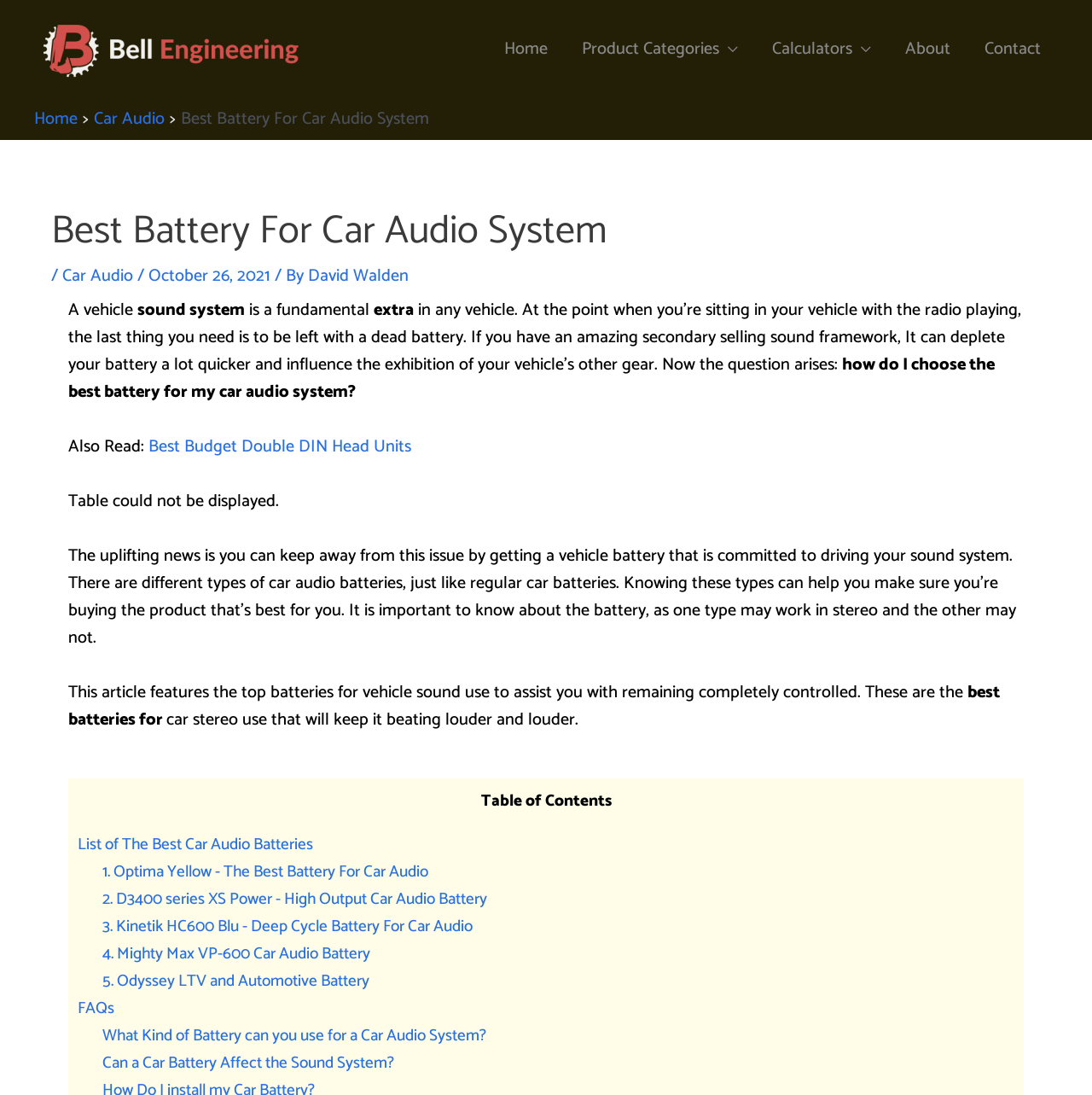Kindly provide the bounding box coordinates of the section you need to click on to fulfill the given instruction: "Click on the 'Contact' link in the site navigation".

[0.886, 0.014, 0.969, 0.076]